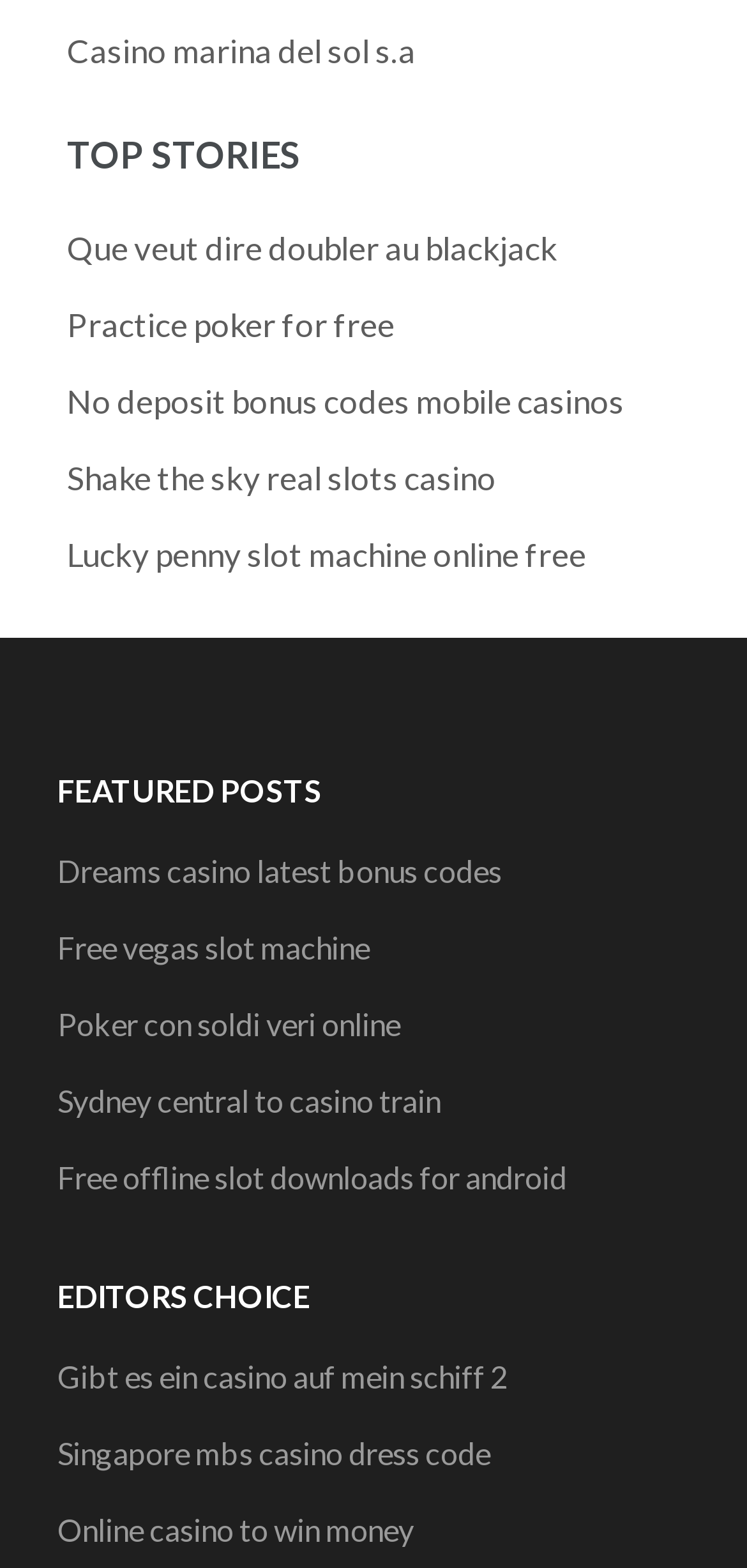Please find the bounding box coordinates of the element that needs to be clicked to perform the following instruction: "Practice poker for free". The bounding box coordinates should be four float numbers between 0 and 1, represented as [left, top, right, bottom].

[0.09, 0.194, 0.528, 0.22]